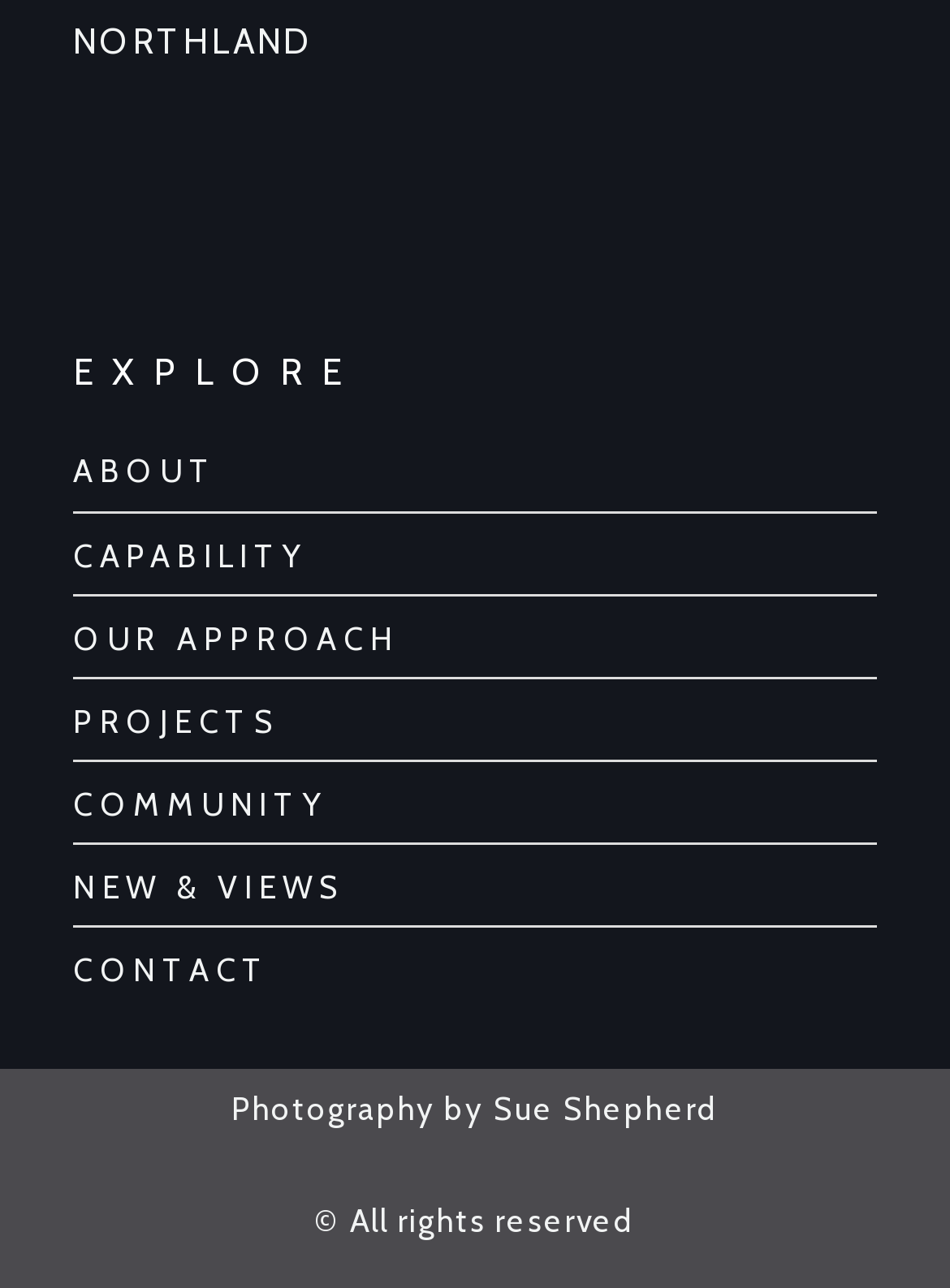Identify the bounding box coordinates of the region that should be clicked to execute the following instruction: "Call the company".

None